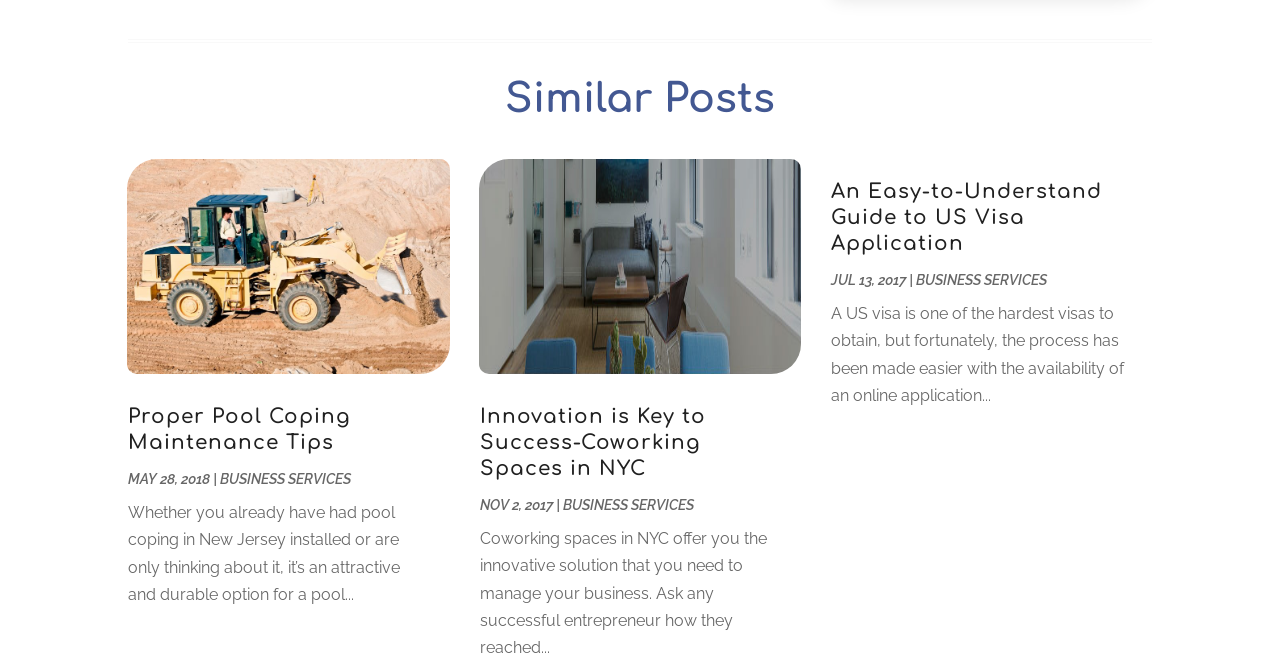Please identify the bounding box coordinates of the element's region that I should click in order to complete the following instruction: "Browse April 2018". The bounding box coordinates consist of four float numbers between 0 and 1, i.e., [left, top, right, bottom].

[0.665, 0.002, 0.715, 0.026]